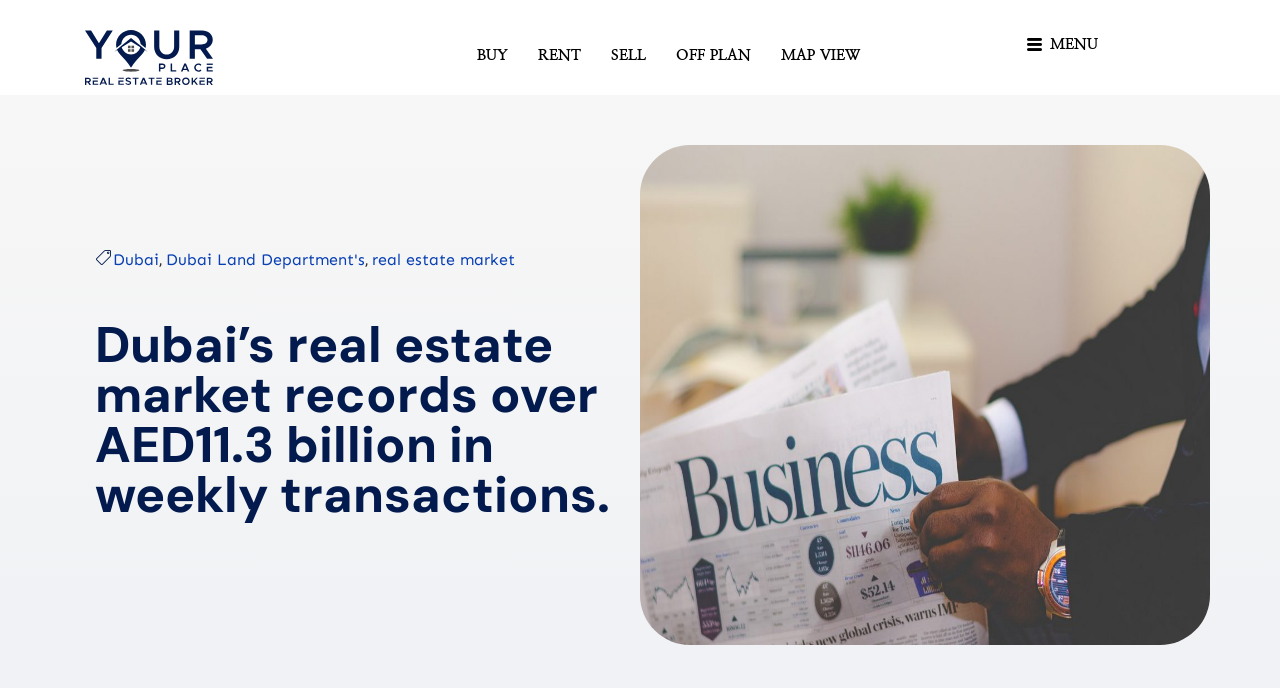Respond with a single word or phrase to the following question: What is the logo of the real estate website?

Your place real estate logo